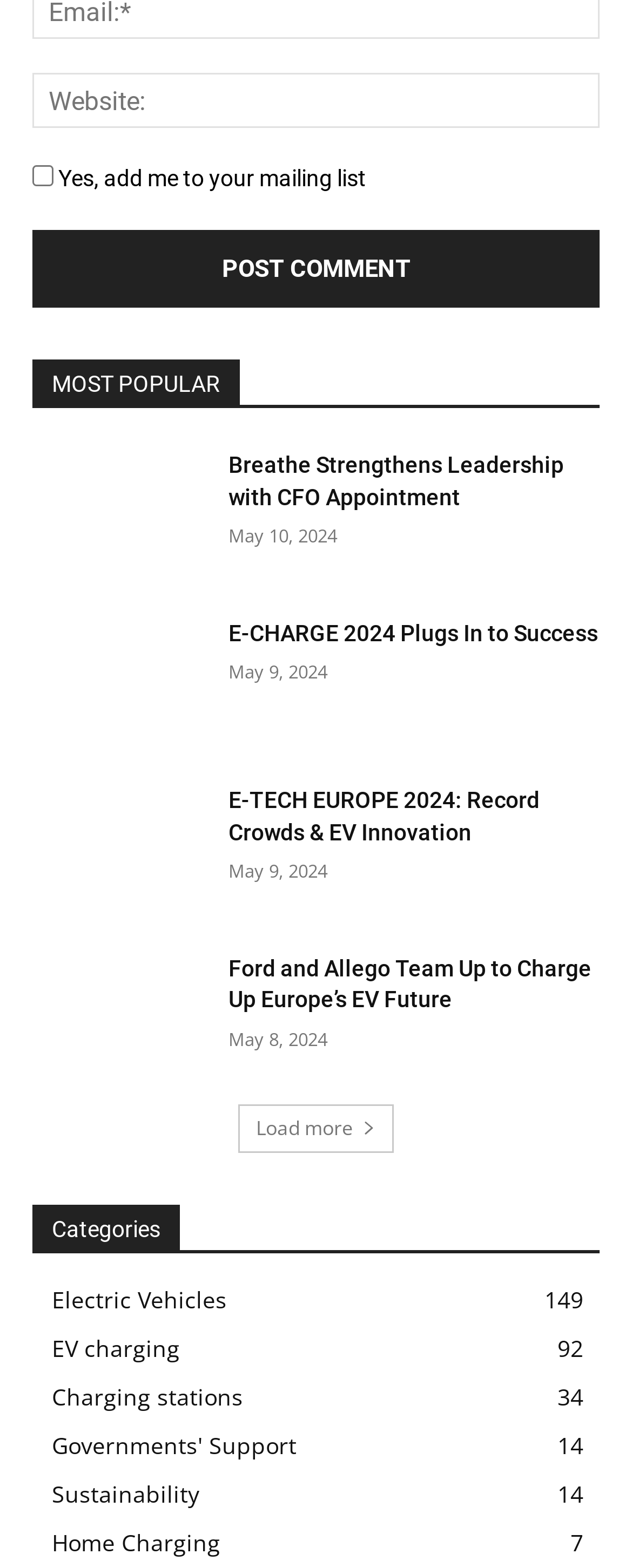Please identify the bounding box coordinates of where to click in order to follow the instruction: "Enter website URL".

[0.051, 0.047, 0.949, 0.082]